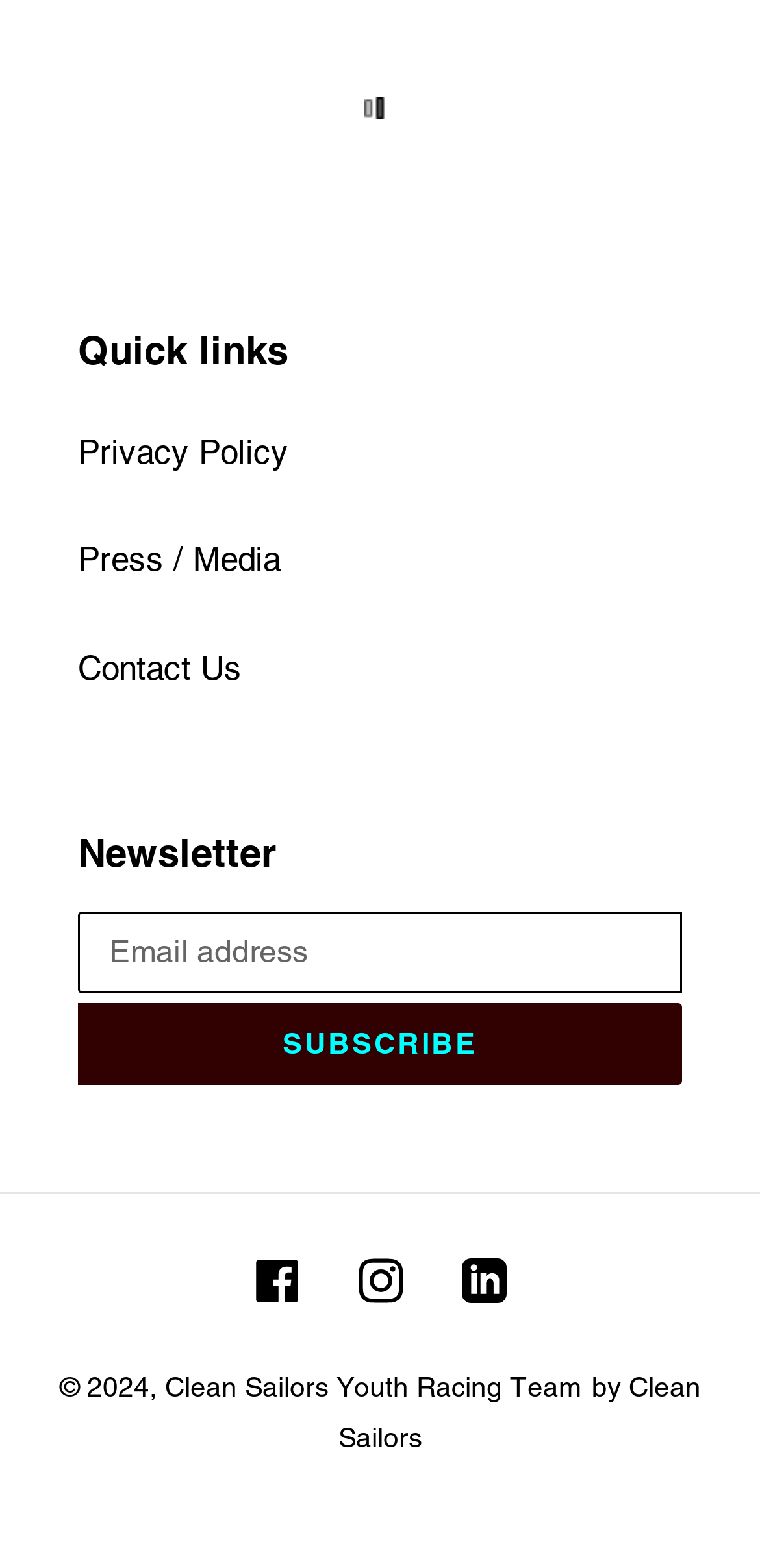Respond to the following query with just one word or a short phrase: 
How many social media links are there?

3